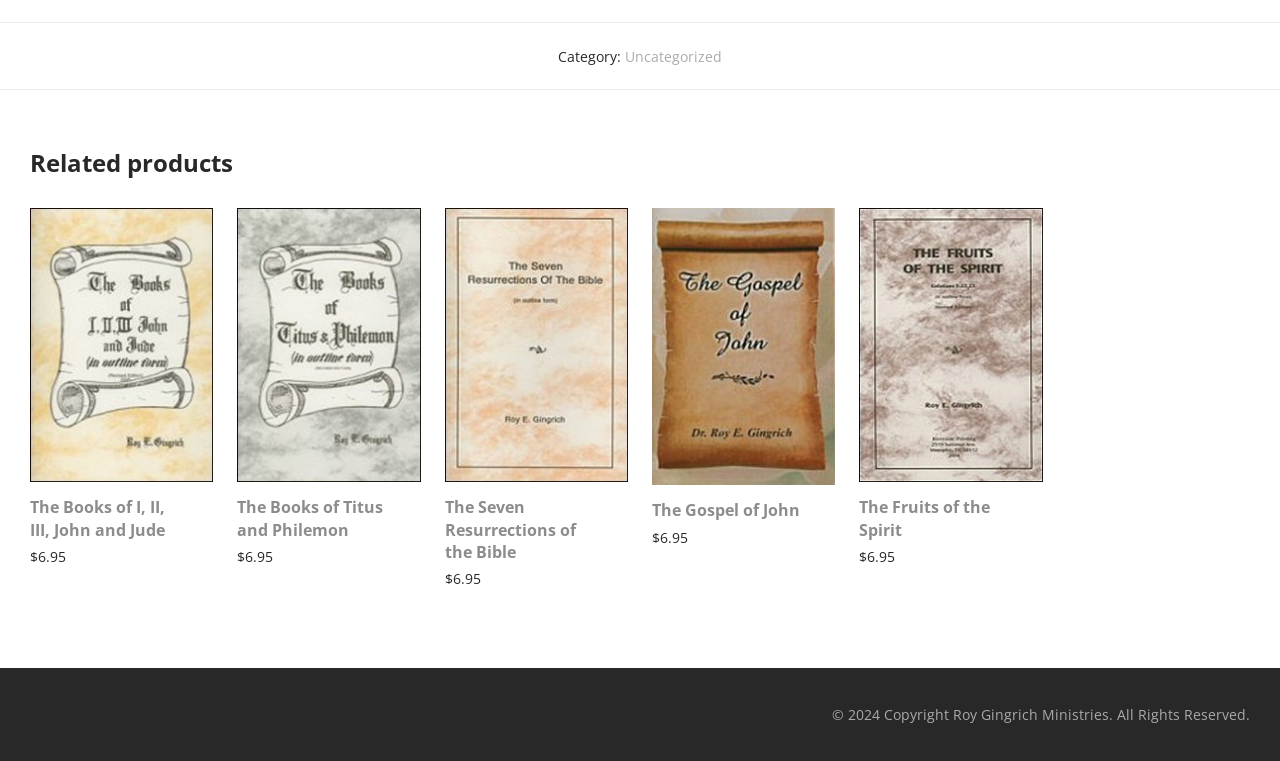Highlight the bounding box coordinates of the element you need to click to perform the following instruction: "Show more of The Gospel of John."

[0.502, 0.688, 0.56, 0.728]